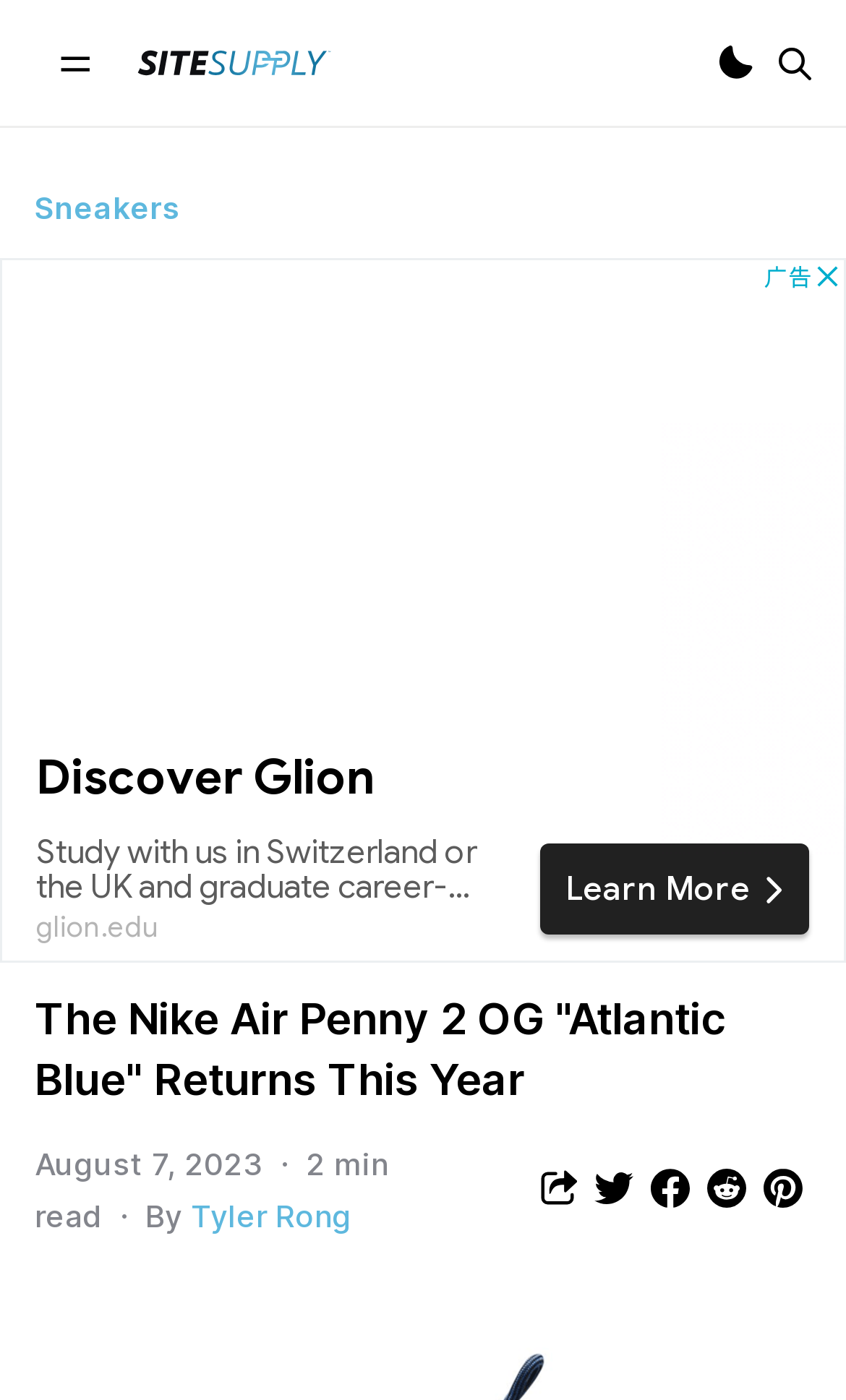Please mark the bounding box coordinates of the area that should be clicked to carry out the instruction: "Search for something".

[0.921, 0.033, 0.959, 0.057]